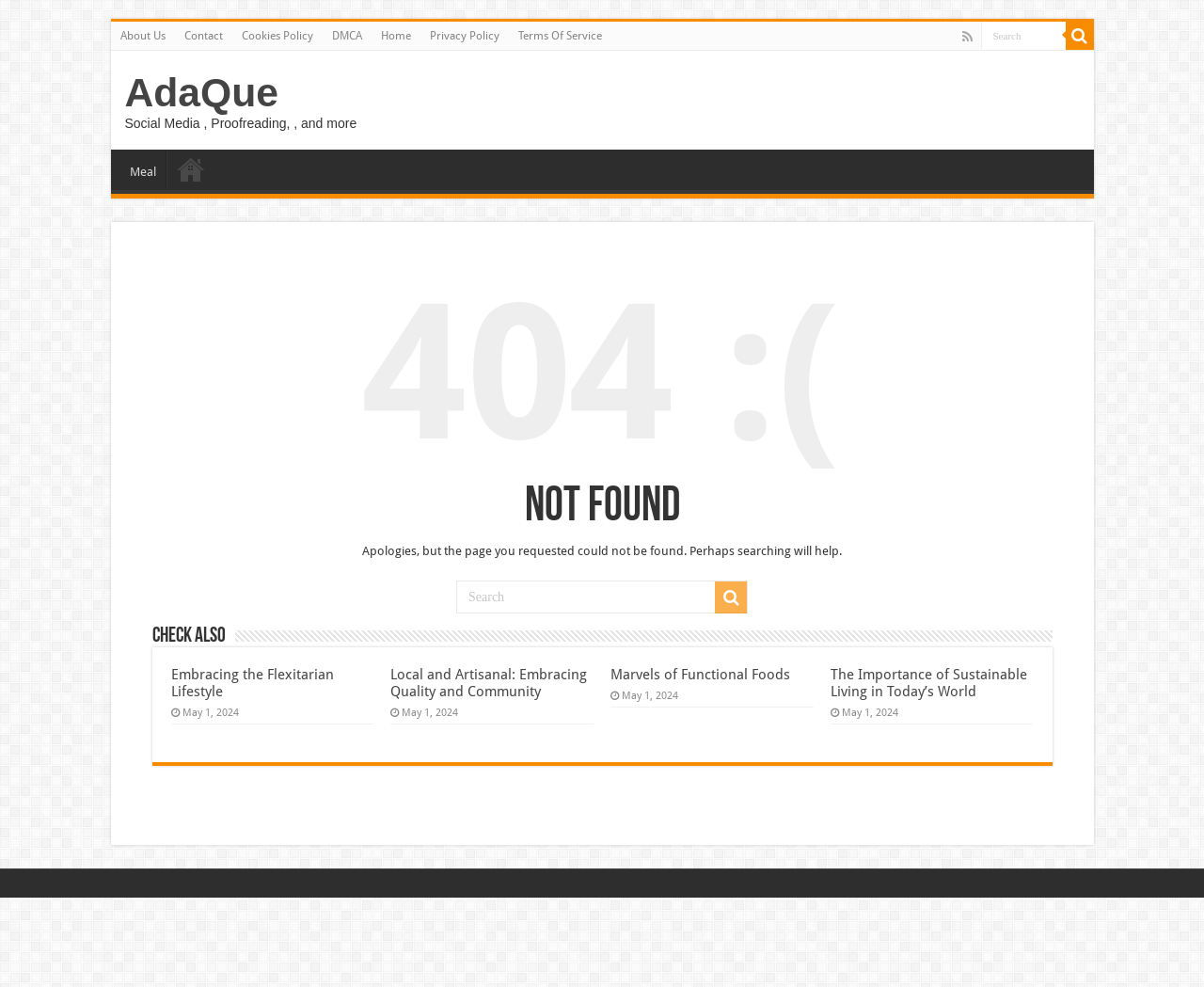Write an extensive caption that covers every aspect of the webpage.

The webpage is a "Page not found" error page from AdaQue. At the top, there are several links, including "About Us", "Contact", "Cookies Policy", "DMCA", "Home", "Privacy Policy", and "Terms Of Service", aligned horizontally. Next to these links, there is a search bar with a magnifying glass icon and a button with a search icon. 

Below the links and search bar, there is a heading that reads "AdaQue Social Media, Proofreading, and more" with a link to "AdaQue" inside it. Underneath, there are two links, "Meal" and "Home", positioned side by side.

The main content of the page is a "404" error message, which is a large, centered heading that reads "404 :(" followed by a paragraph of text apologizing for the page not being found and suggesting to search for the content. 

Below the error message, there is a search bar with a button and a placeholder text "Search". 

The page also features a section titled "Check Also" with three articles listed underneath, each with a heading, a link, and a date "May 1, 2024". The articles are titled "Embracing the Flexitarian Lifestyle", "Local and Artisanal: Embracing Quality and Community", and "Marvels of Functional Foods".